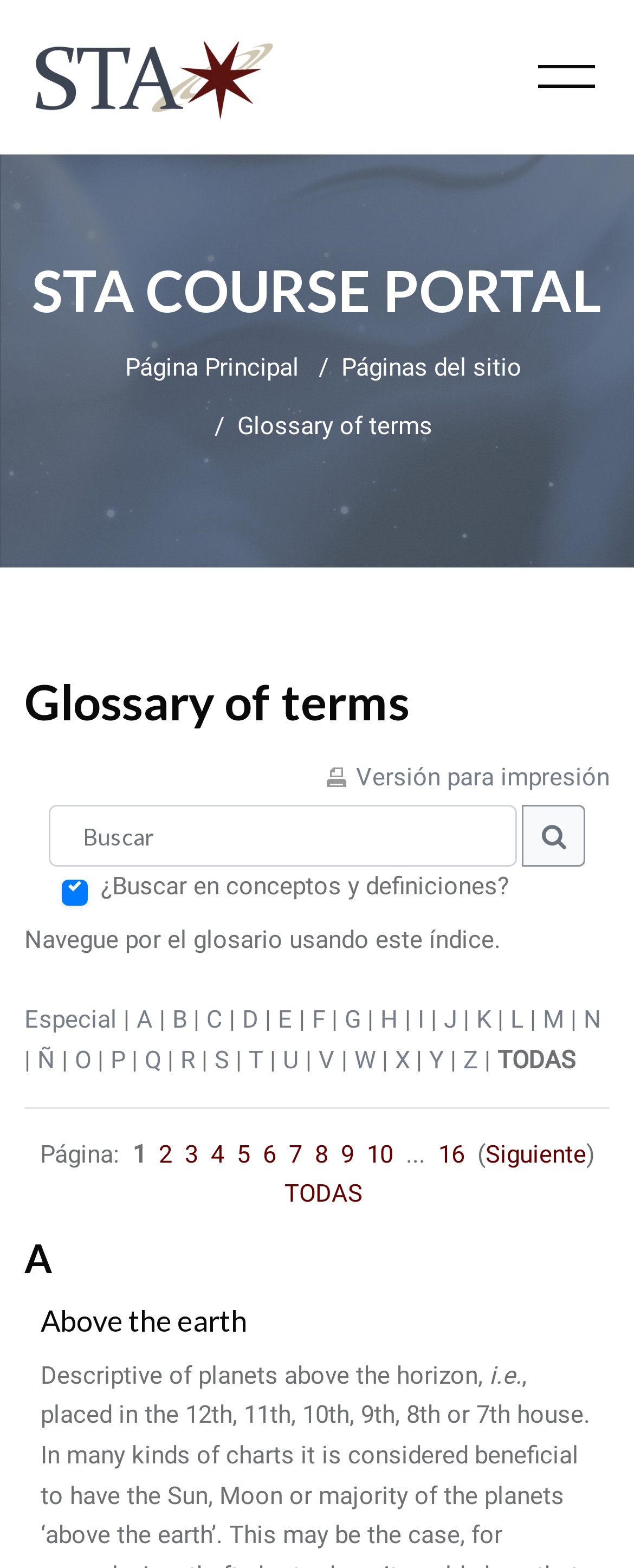Identify the bounding box of the HTML element described as: "Versión para impresión".

[0.51, 0.486, 0.962, 0.505]